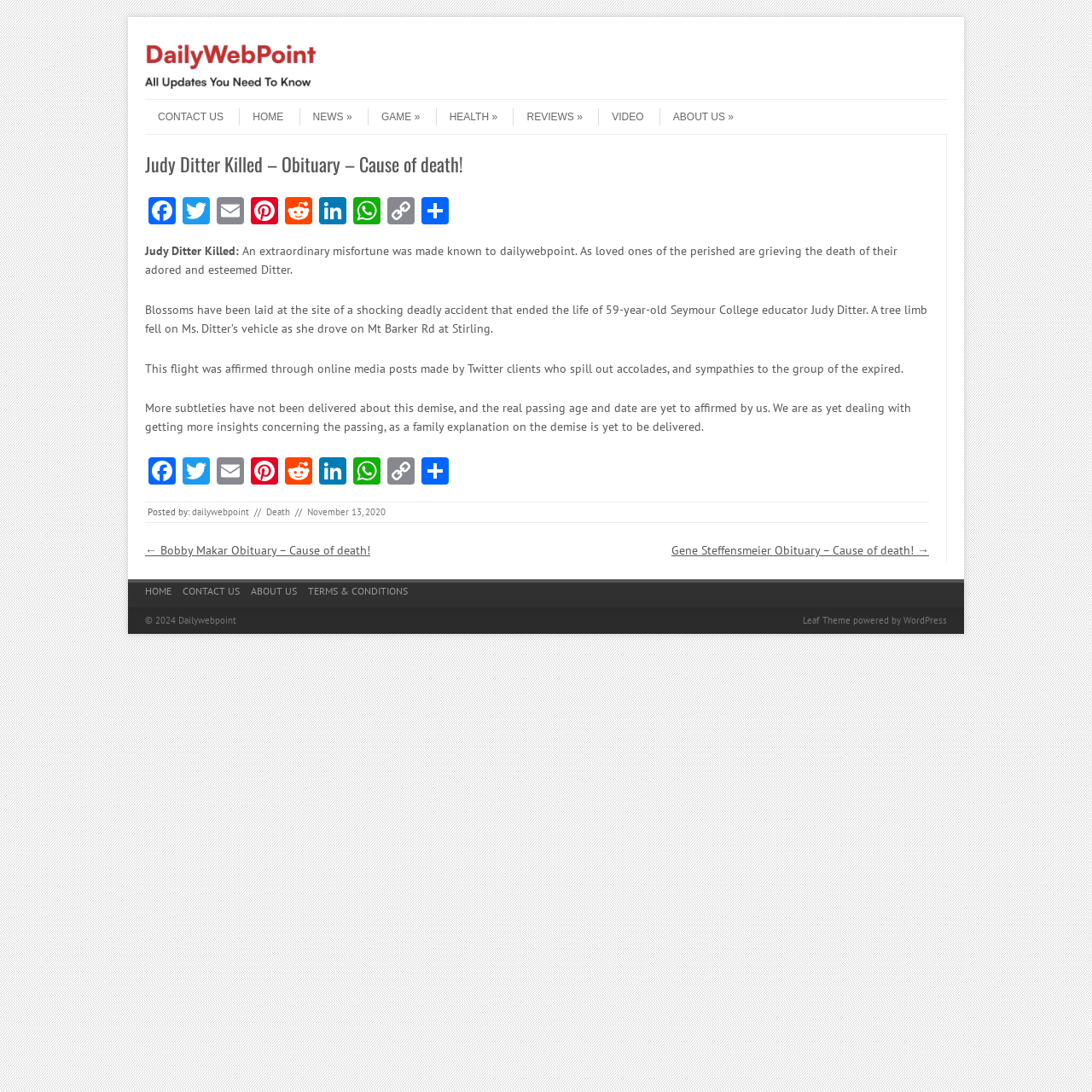Determine the bounding box coordinates of the element's region needed to click to follow the instruction: "Click on the 'CONTACT US' link". Provide these coordinates as four float numbers between 0 and 1, formatted as [left, top, right, bottom].

[0.133, 0.099, 0.205, 0.115]